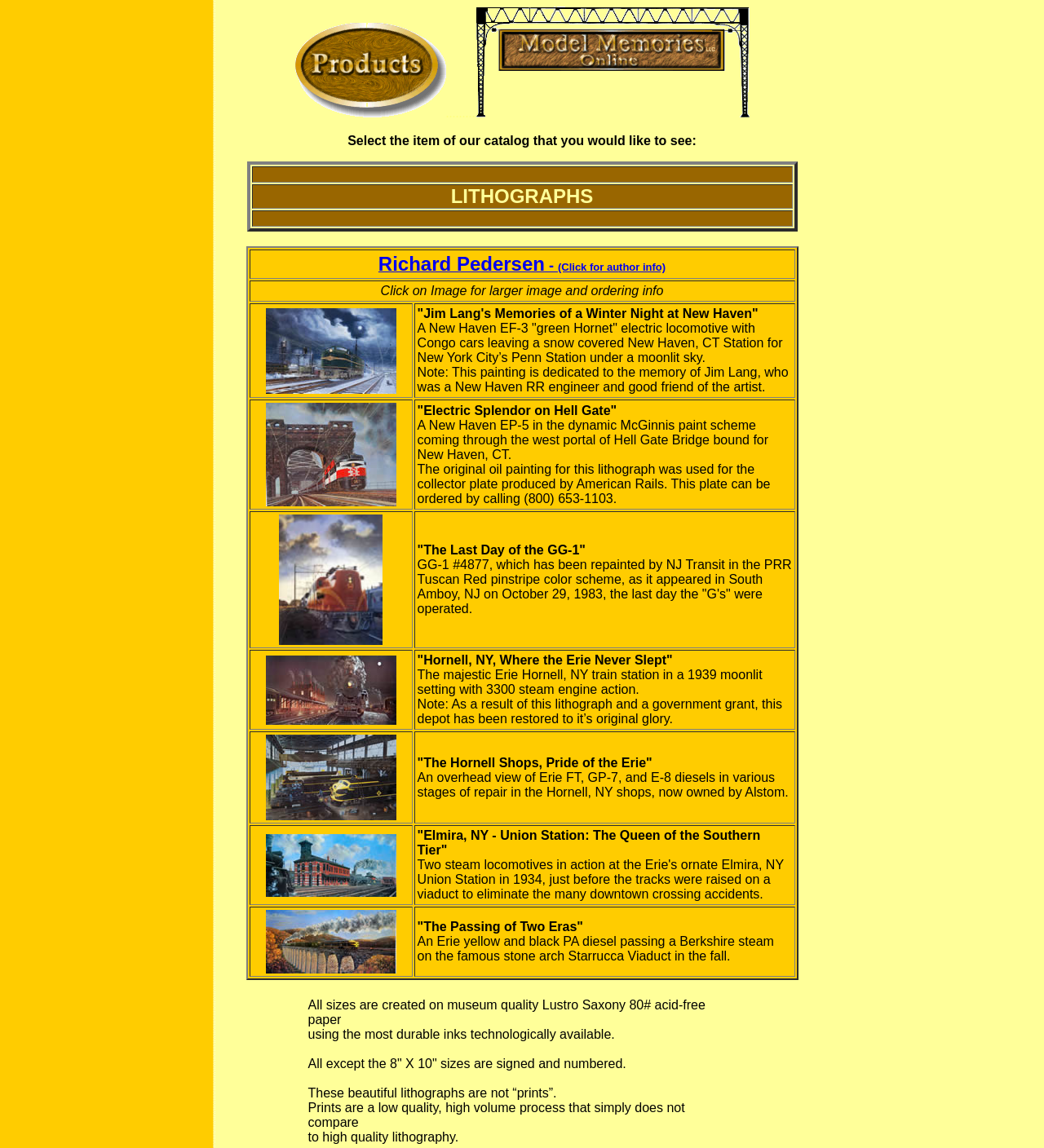Give a short answer using one word or phrase for the question:
What type of products are being sold on this webpage?

Lithographs